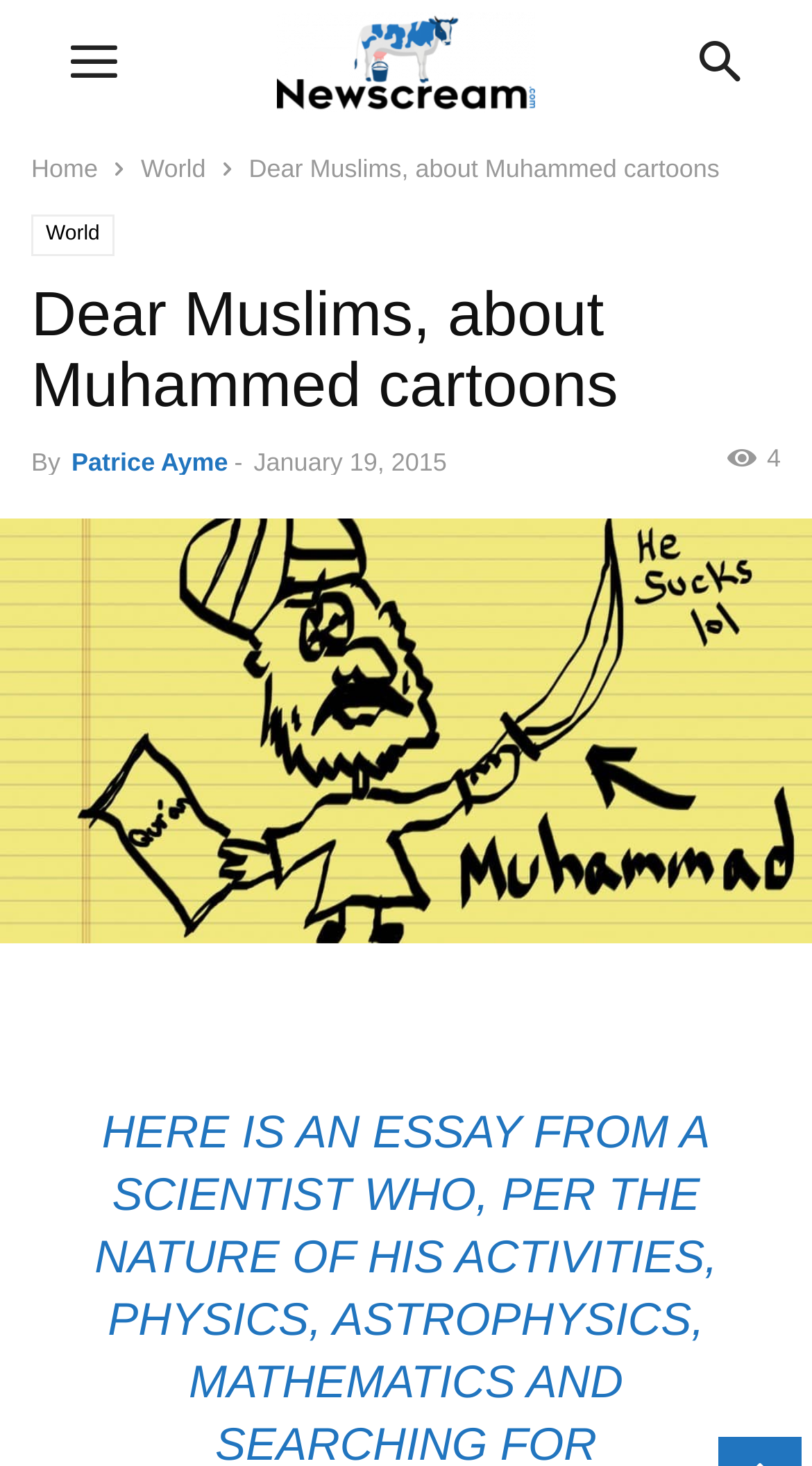What is the topic of the article?
Please utilize the information in the image to give a detailed response to the question.

The topic of the article can be determined by looking at the heading 'Dear Muslims, about Muhammed cartoons', which suggests that the article is about Muhammed cartoons and its relation to Muslims.